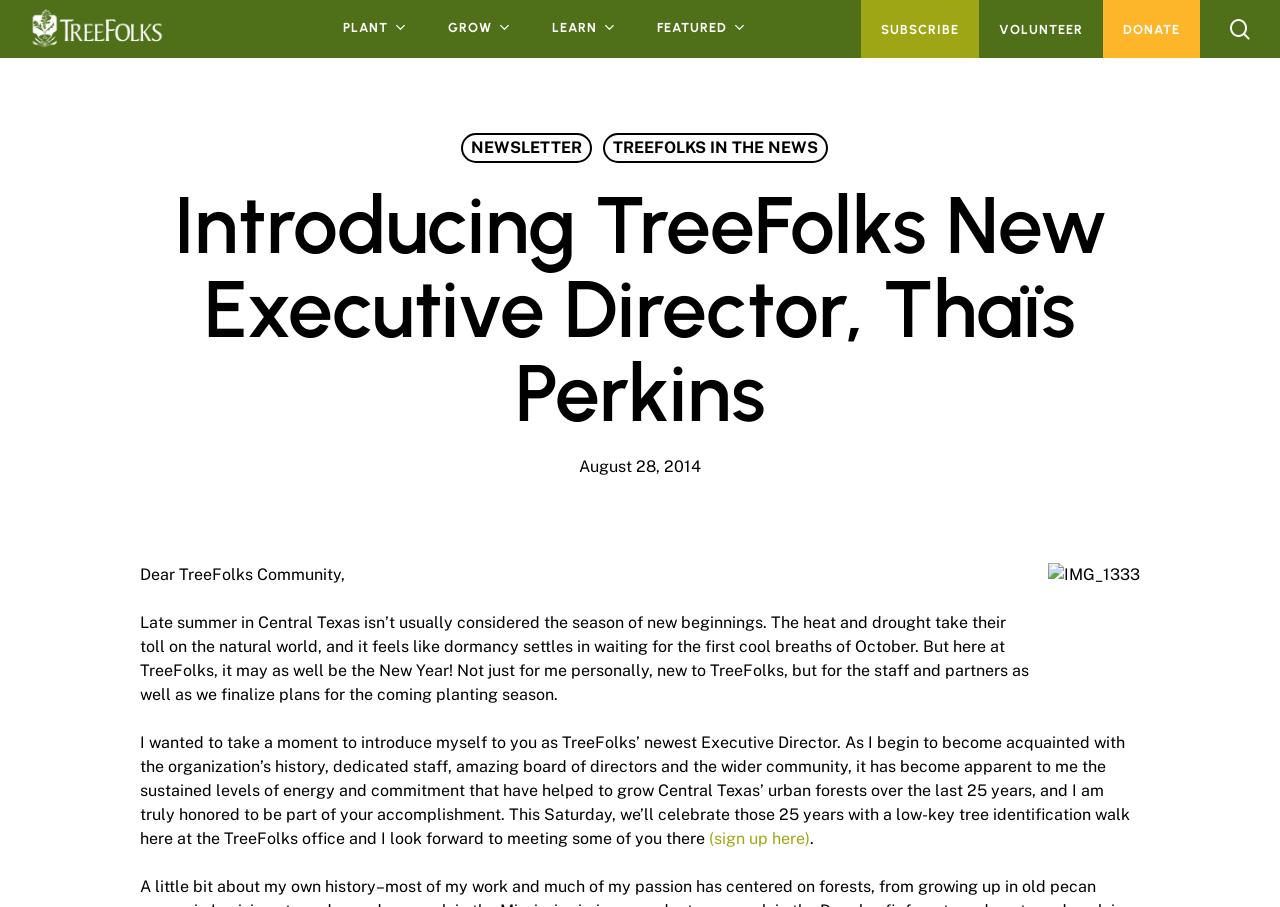Kindly provide the bounding box coordinates of the section you need to click on to fulfill the given instruction: "Read the latest news".

[0.36, 0.147, 0.462, 0.18]